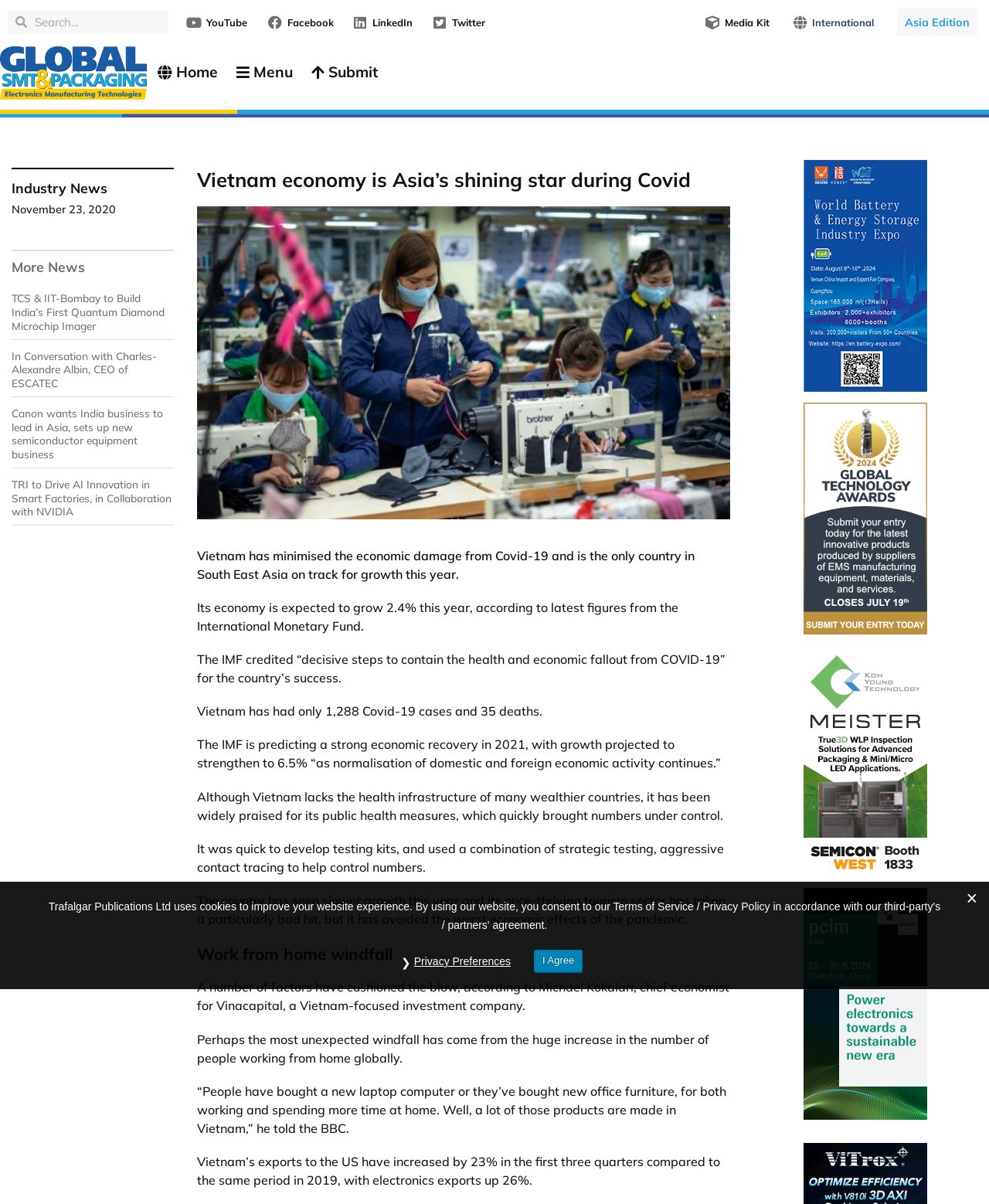Look at the image and give a detailed response to the following question: What is the name of the country that has minimised the economic damage from Covid-19?

Based on the webpage content, specifically the text 'Vietnam has minimised the economic damage from Covid-19 and is the only country in South East Asia on track for growth this year.', we can infer that the country being referred to is Vietnam.